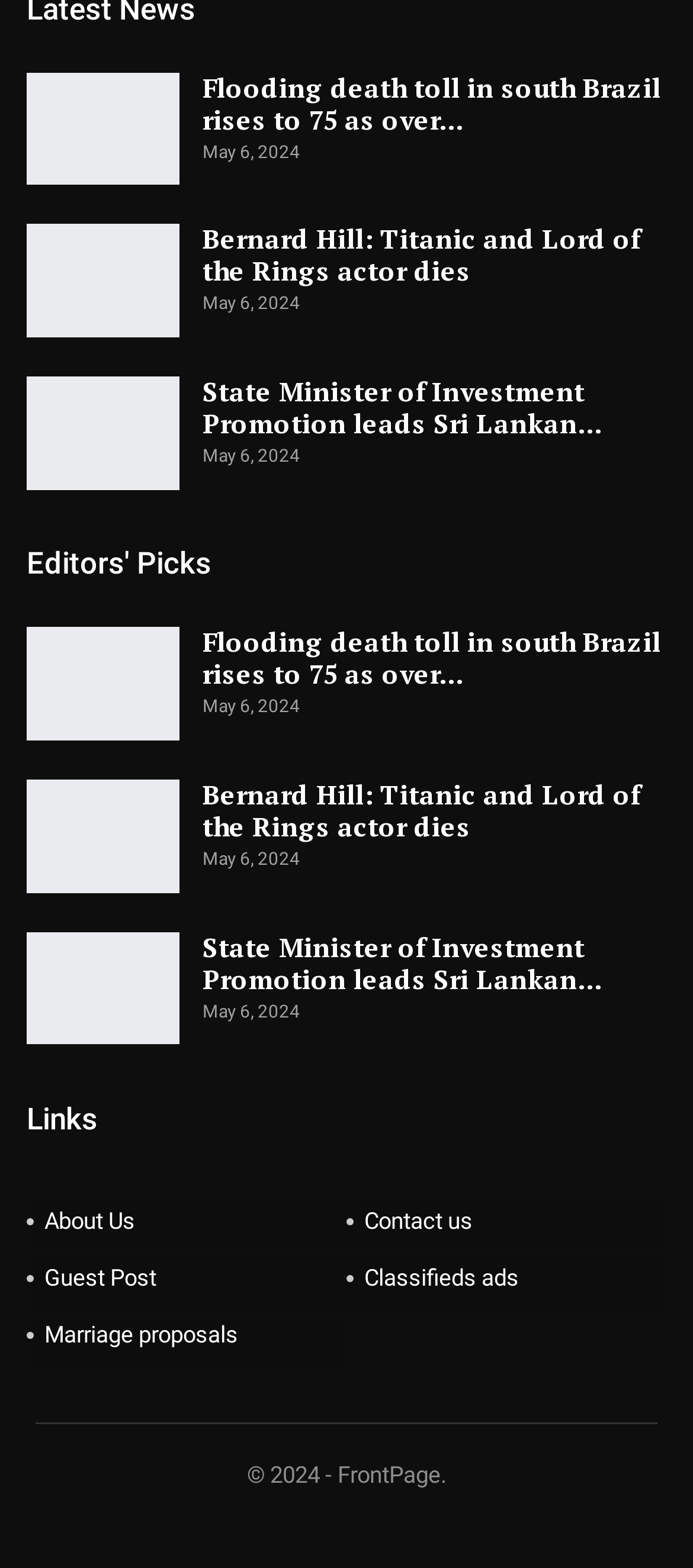Find and specify the bounding box coordinates that correspond to the clickable region for the instruction: "Check the news about State Minister of Investment Promotion".

[0.292, 0.238, 0.869, 0.281]